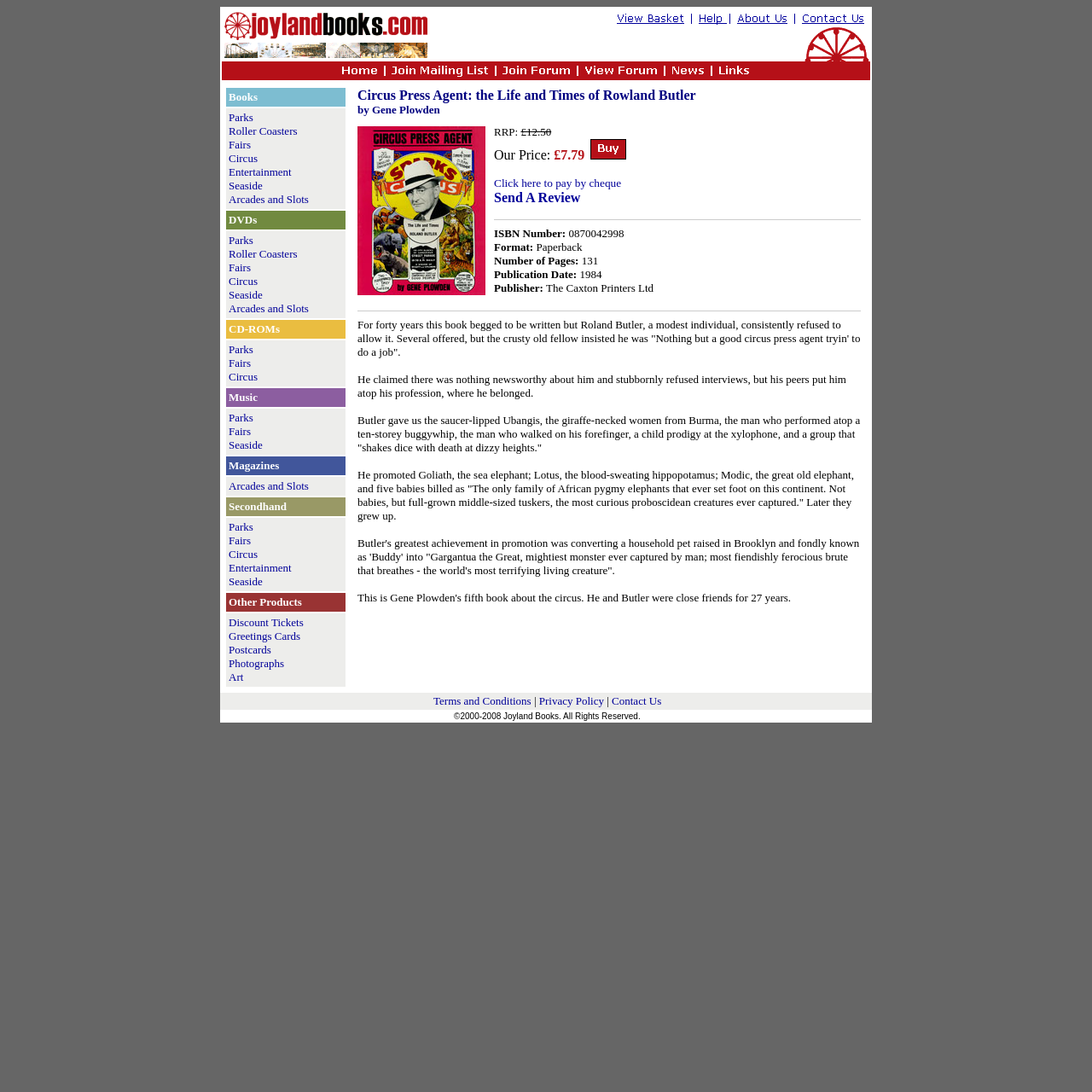Based on the element description Parks, identify the bounding box coordinates for the UI element. The coordinates should be in the format (top-left x, top-left y, bottom-right x, bottom-right y) and within the 0 to 1 range.

[0.209, 0.377, 0.232, 0.388]